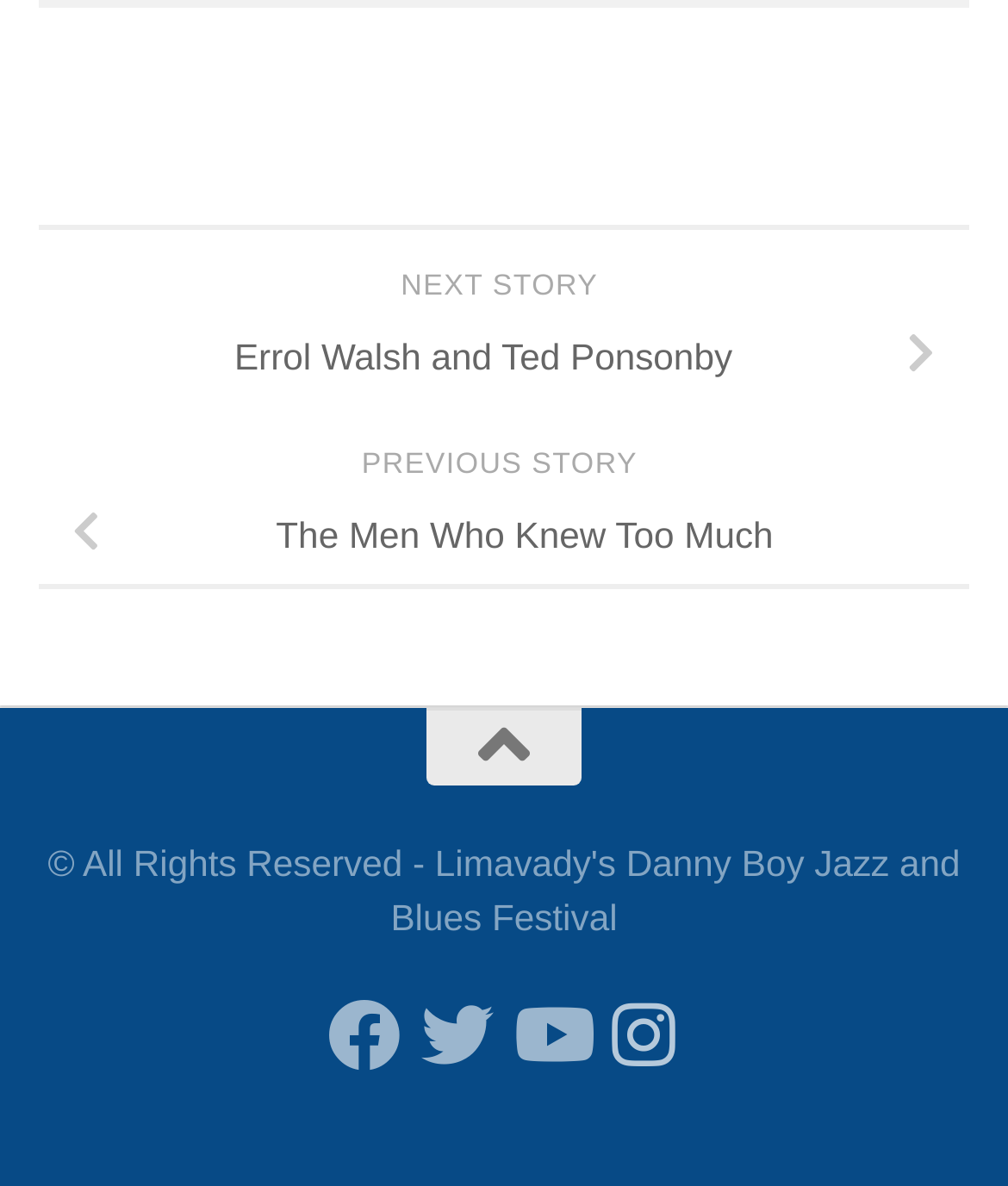Determine the bounding box coordinates for the HTML element described here: "aria-label="YouTube" title="YouTube"".

[0.51, 0.842, 0.582, 0.903]